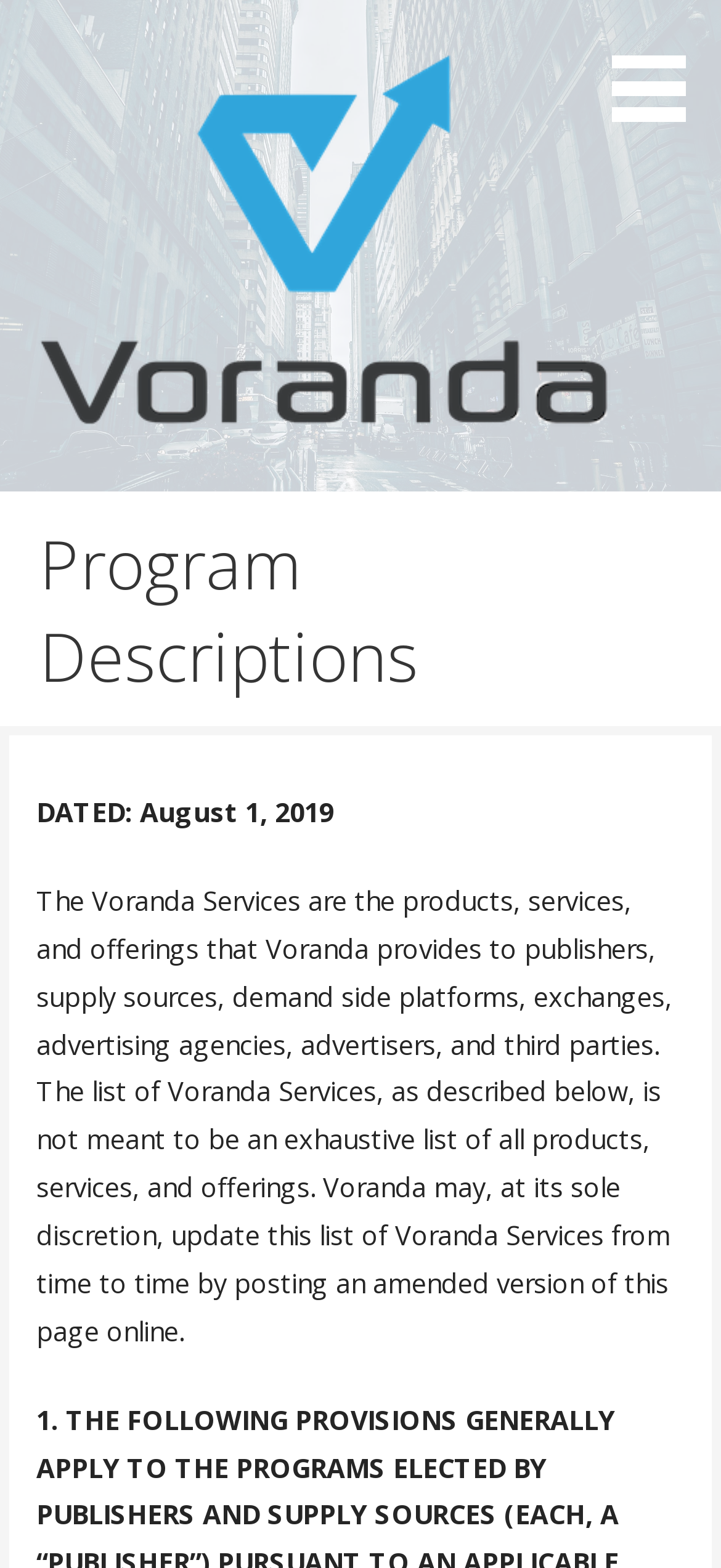When was the Voranda Services list last updated?
Using the information from the image, provide a comprehensive answer to the question.

The last update date of the Voranda Services list can be determined by looking at the StaticText element that contains the date, which is 'DATED: August 1, 2019'.